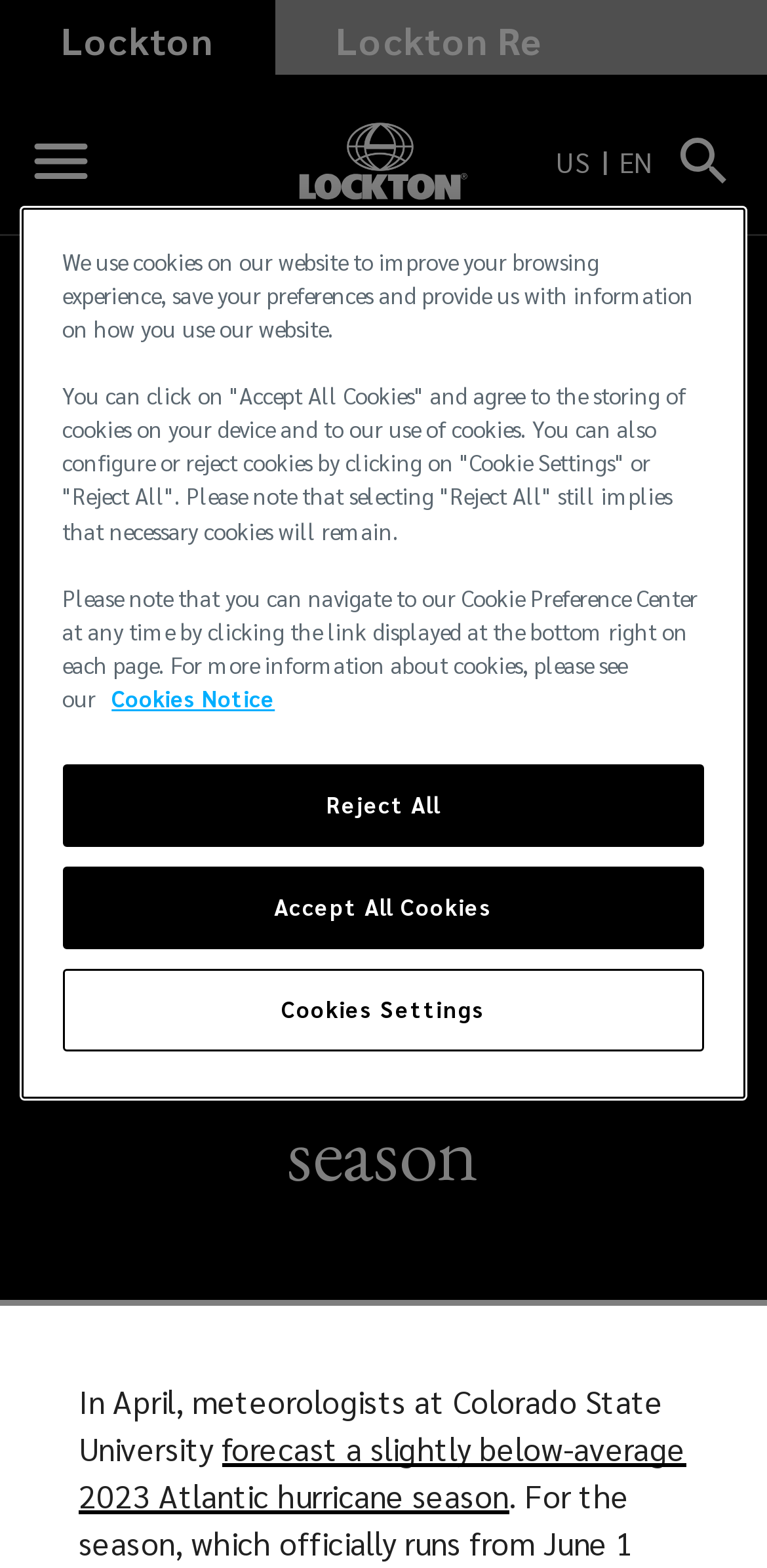What is the name of the company?
Please ensure your answer is as detailed and informative as possible.

The name of the company can be found in the top-left corner of the webpage, where it says 'Lockton Re' in a static text element.